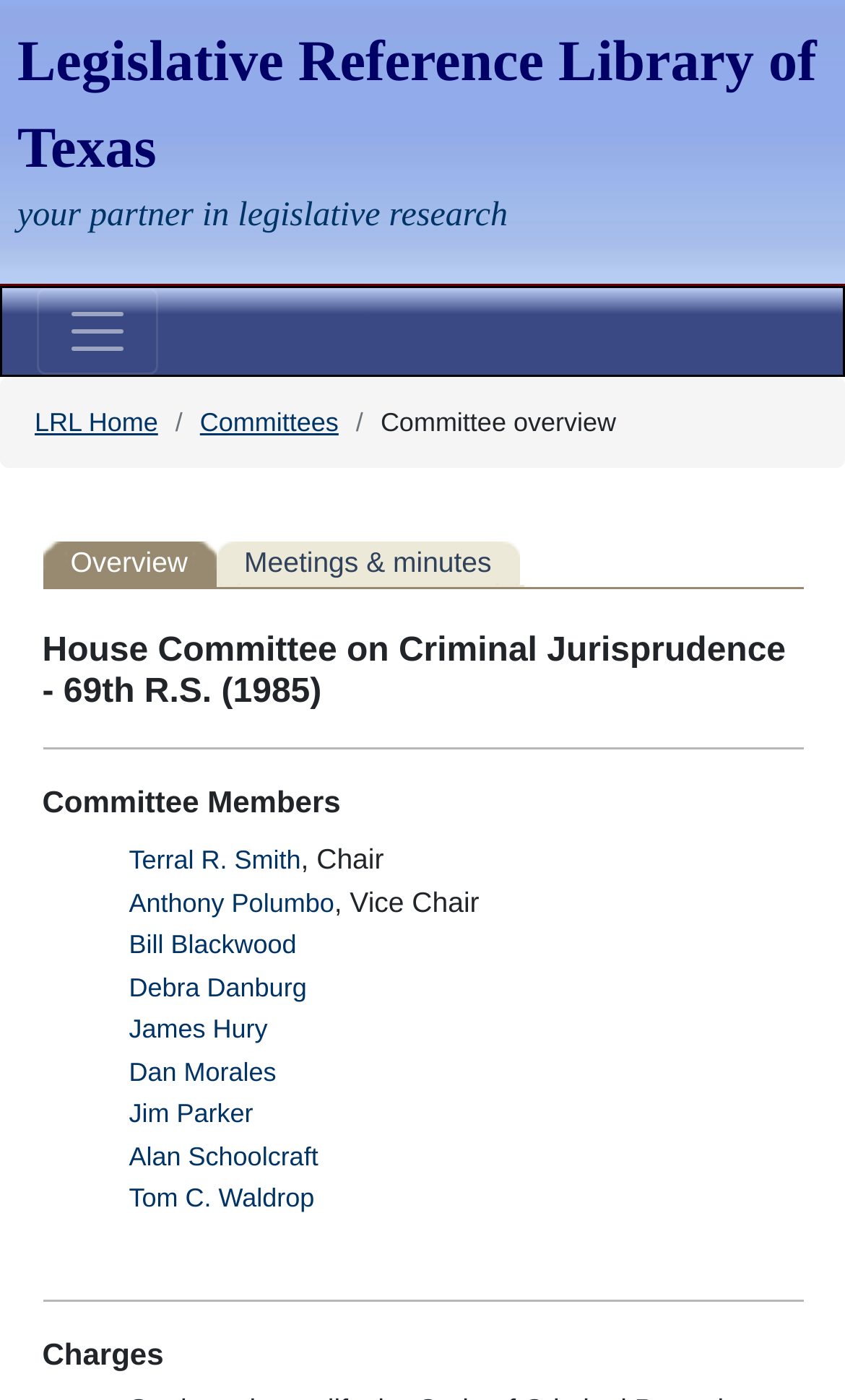Locate the bounding box of the UI element based on this description: "Committees". Provide four float numbers between 0 and 1 as [left, top, right, bottom].

[0.237, 0.291, 0.401, 0.313]